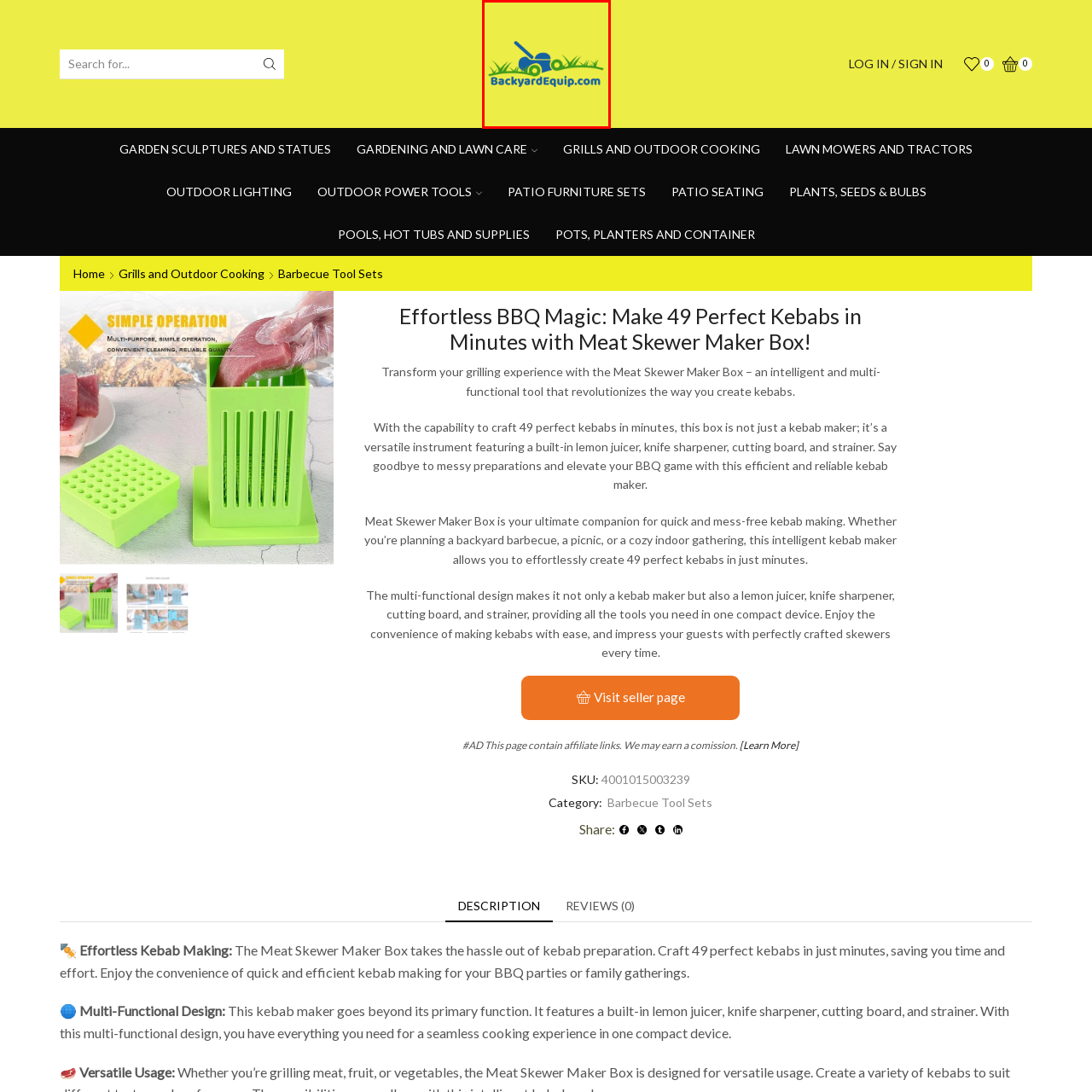Focus on the section marked by the red bounding box and reply with a single word or phrase: What is the graphic element above the text?

Lawn mower